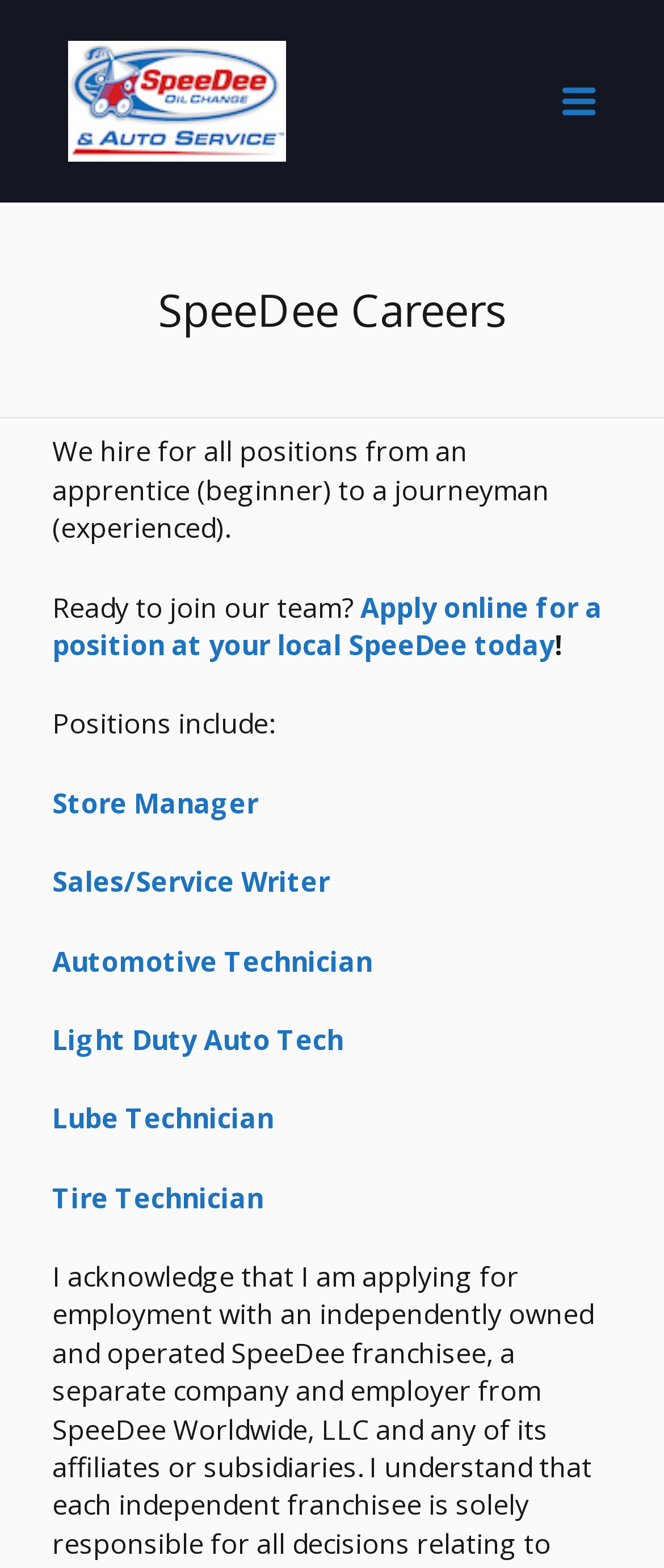How can one join the team?
Please provide an in-depth and detailed response to the question.

The webpage provides a link to 'Apply online for a position at your local SpeeDee today' which suggests that one can join the team by applying online for a position.